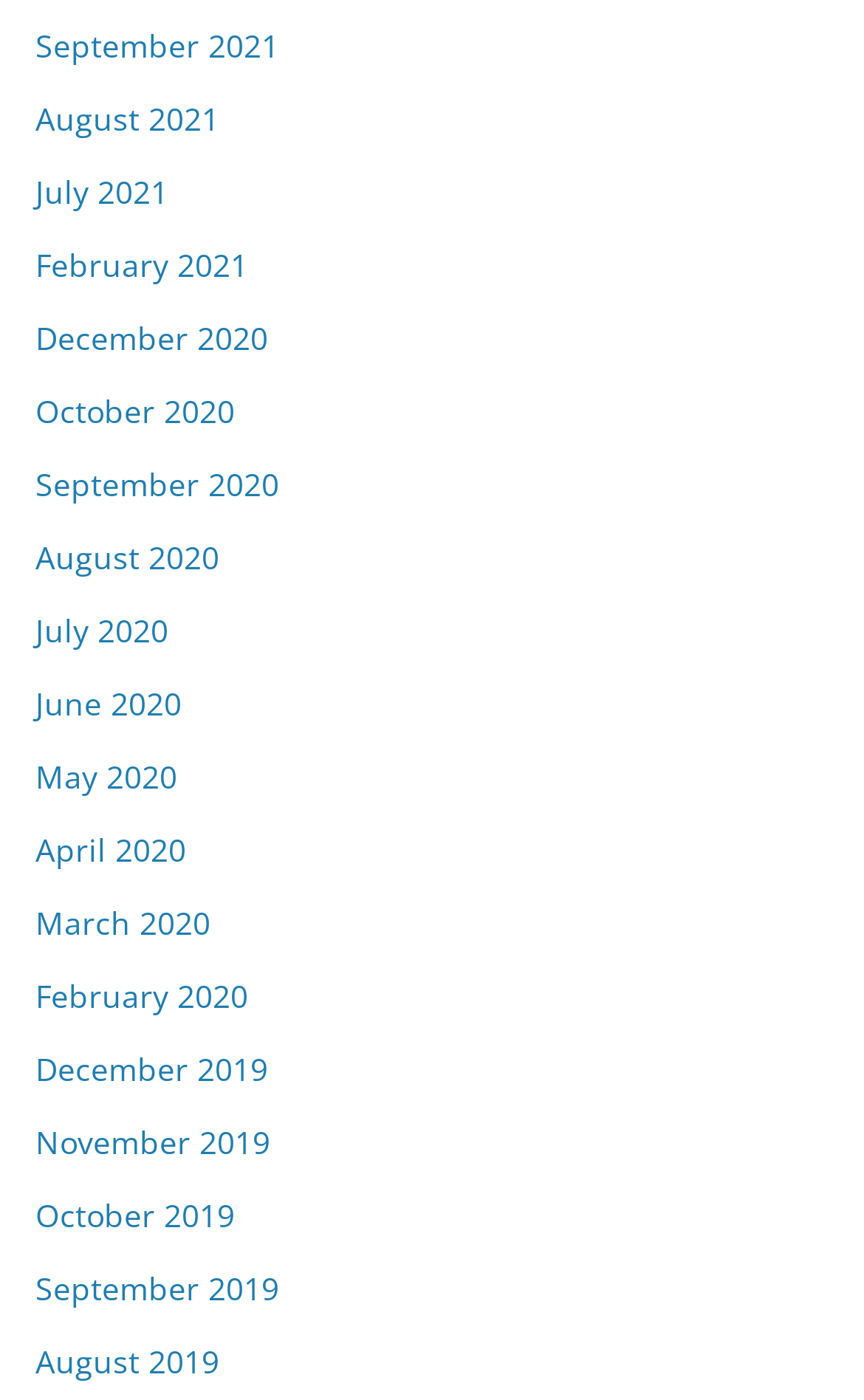Specify the bounding box coordinates of the area to click in order to execute this command: 'view September 2021'. The coordinates should consist of four float numbers ranging from 0 to 1, and should be formatted as [left, top, right, bottom].

[0.041, 0.017, 0.323, 0.047]